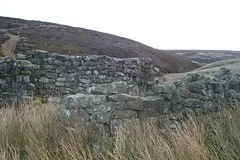From the details in the image, provide a thorough response to the question: What is the likely original purpose of the stone wall?

The caption suggests that the structure was once functional and industrial in nature, as there are no signs of traditional residential features like chimneys or fireplaces, indicating that it was not a residential building.